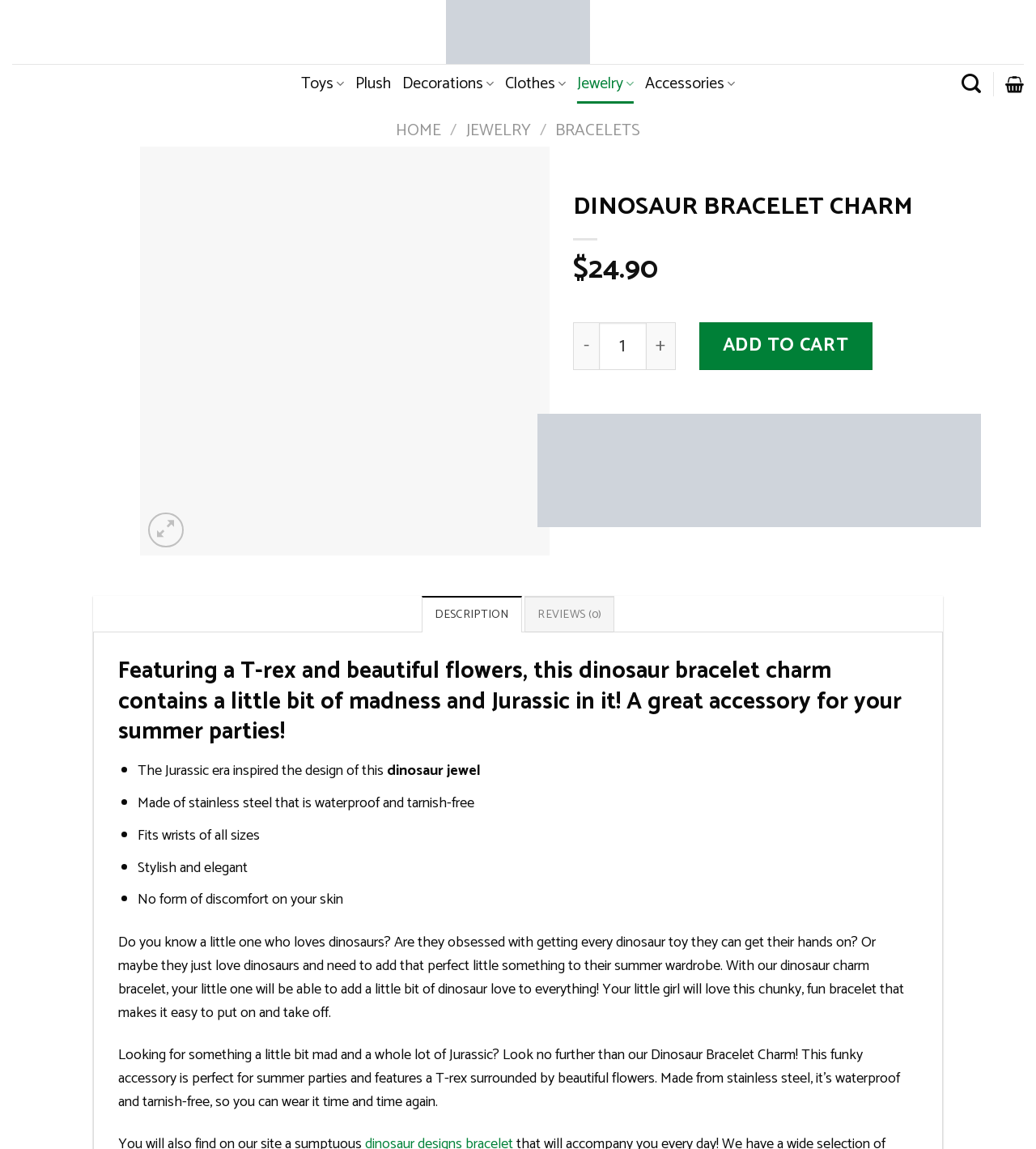What is the main heading displayed on the webpage? Please provide the text.

DINOSAUR BRACELET CHARM